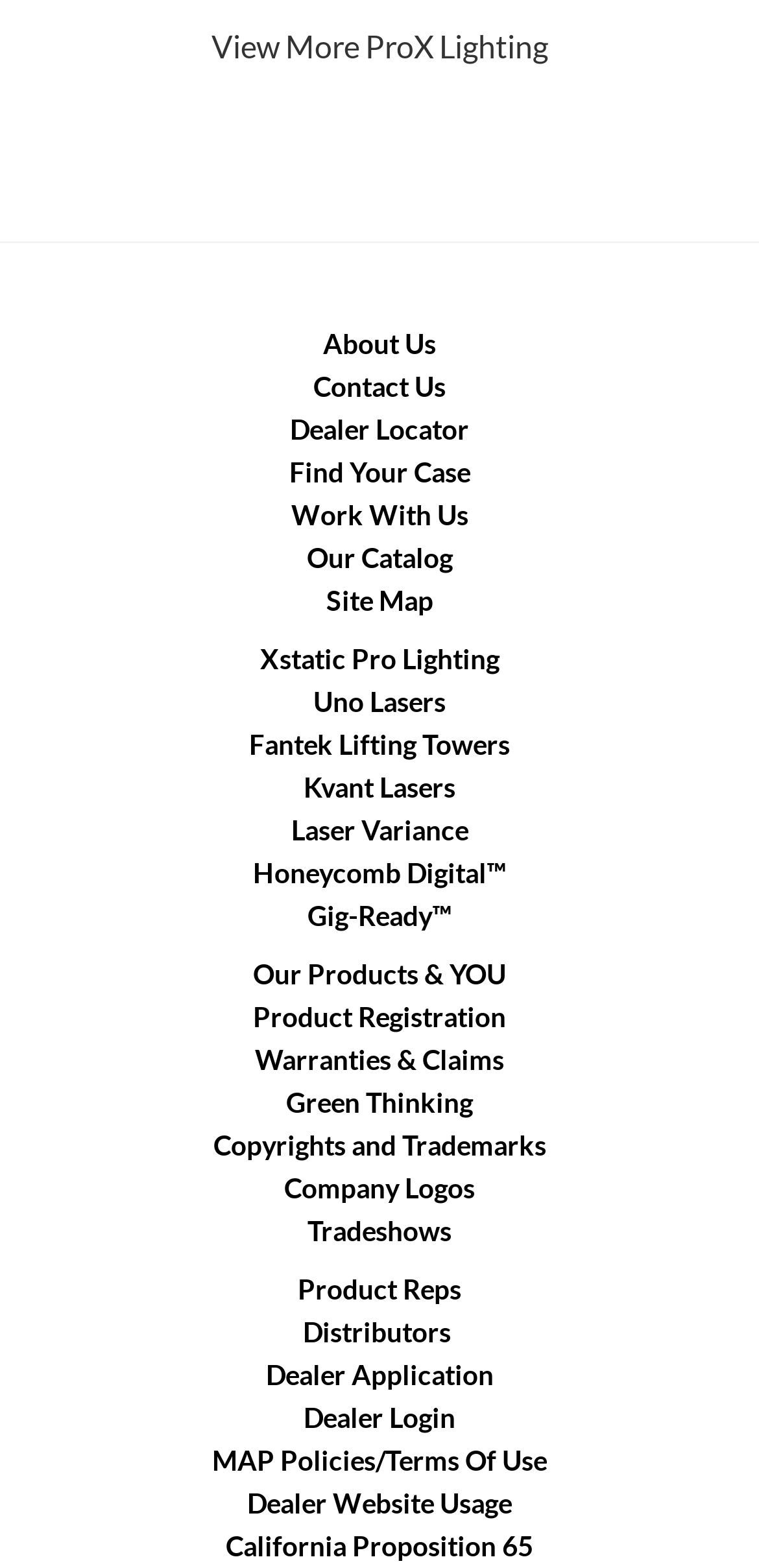Answer the following inquiry with a single word or phrase:
How many categories are listed under 'About Us'?

8